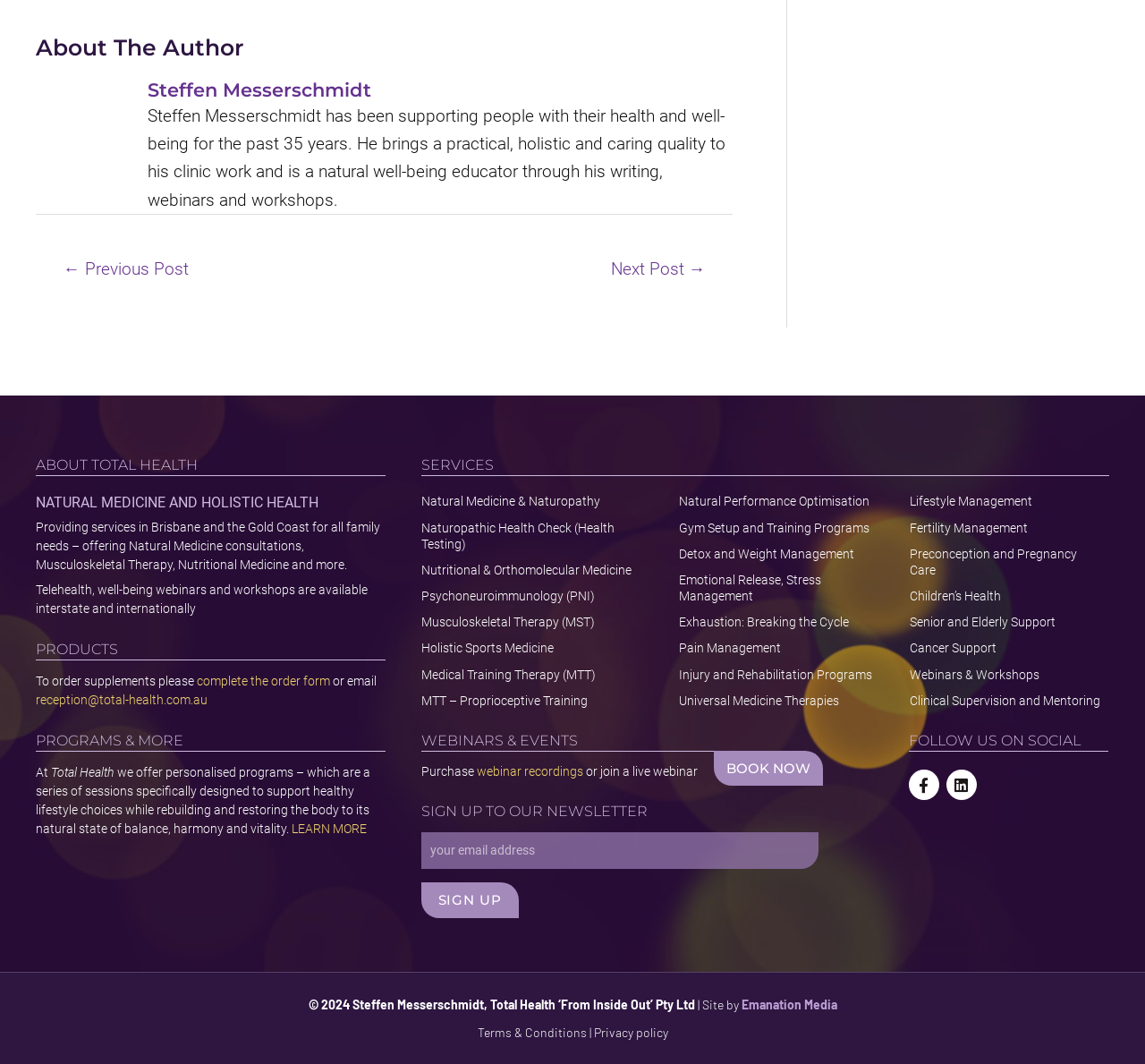Please pinpoint the bounding box coordinates for the region I should click to adhere to this instruction: "Click on the 'LEARN MORE' link".

[0.255, 0.772, 0.32, 0.785]